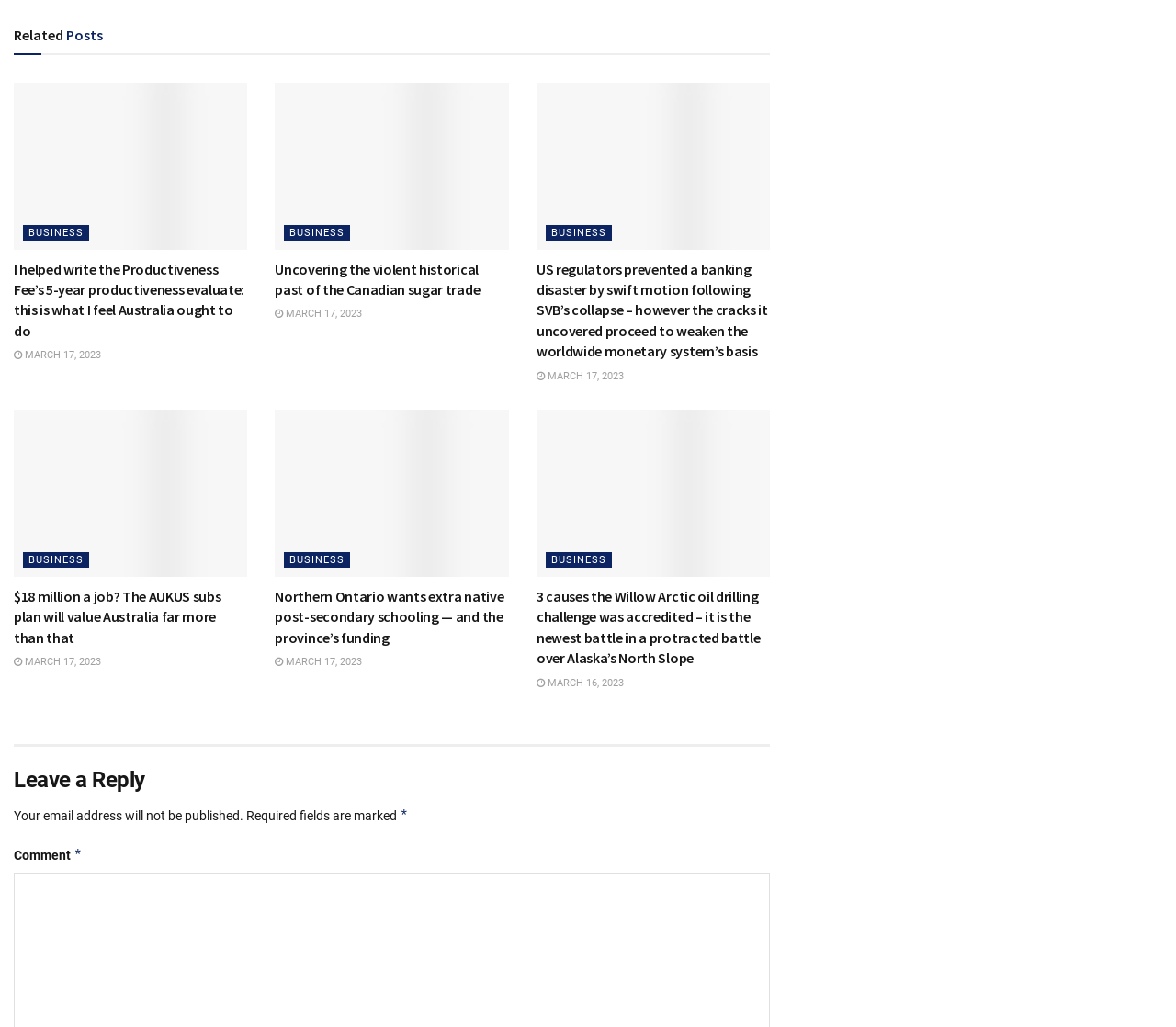Can you find the bounding box coordinates for the UI element given this description: "parent_node: BUSINESS"? Provide the coordinates as four float numbers between 0 and 1: [left, top, right, bottom].

[0.012, 0.08, 0.21, 0.243]